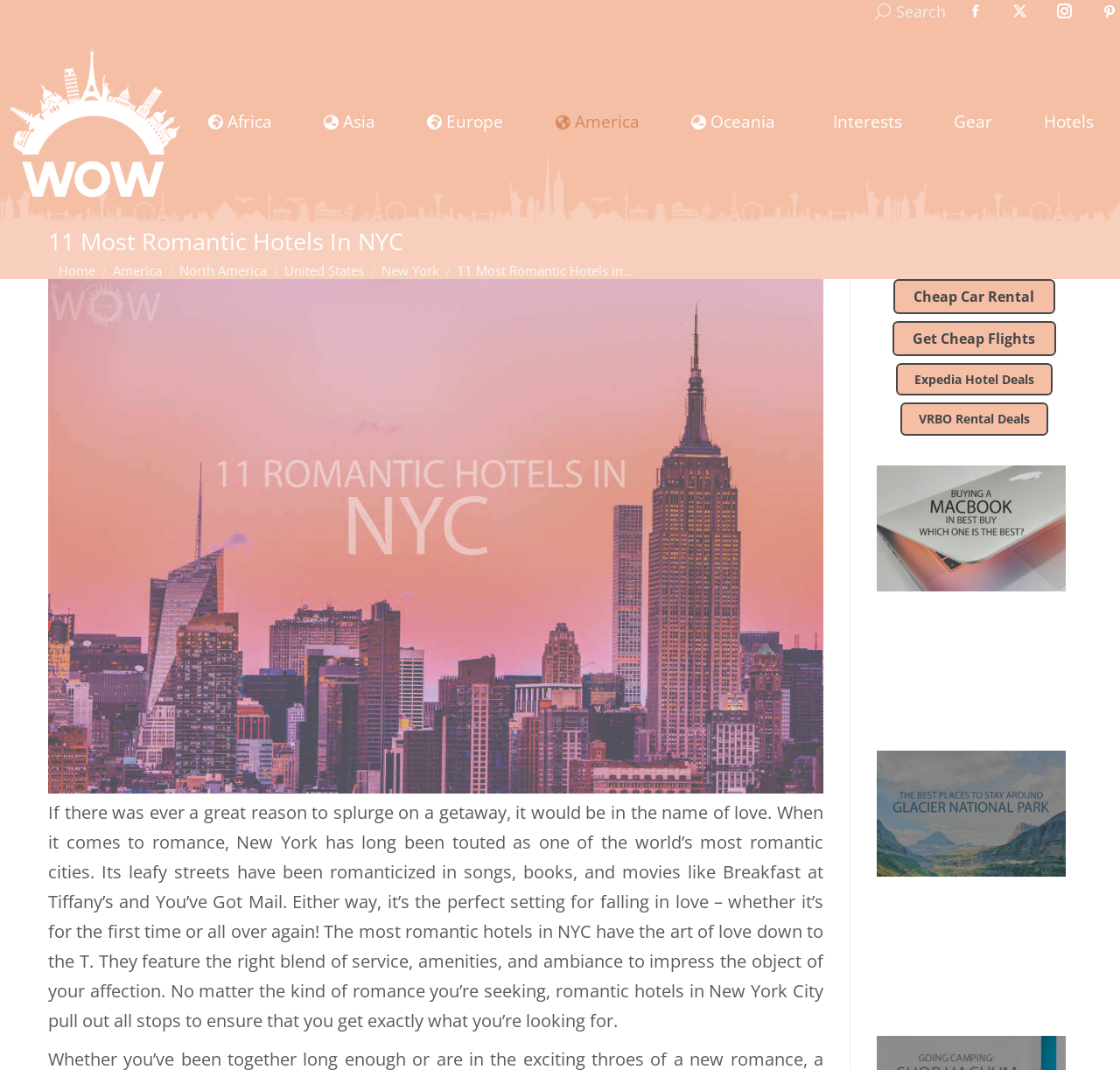Please find the bounding box coordinates of the element that you should click to achieve the following instruction: "Search for something". The coordinates should be presented as four float numbers between 0 and 1: [left, top, right, bottom].

[0.781, 0.001, 0.845, 0.02]